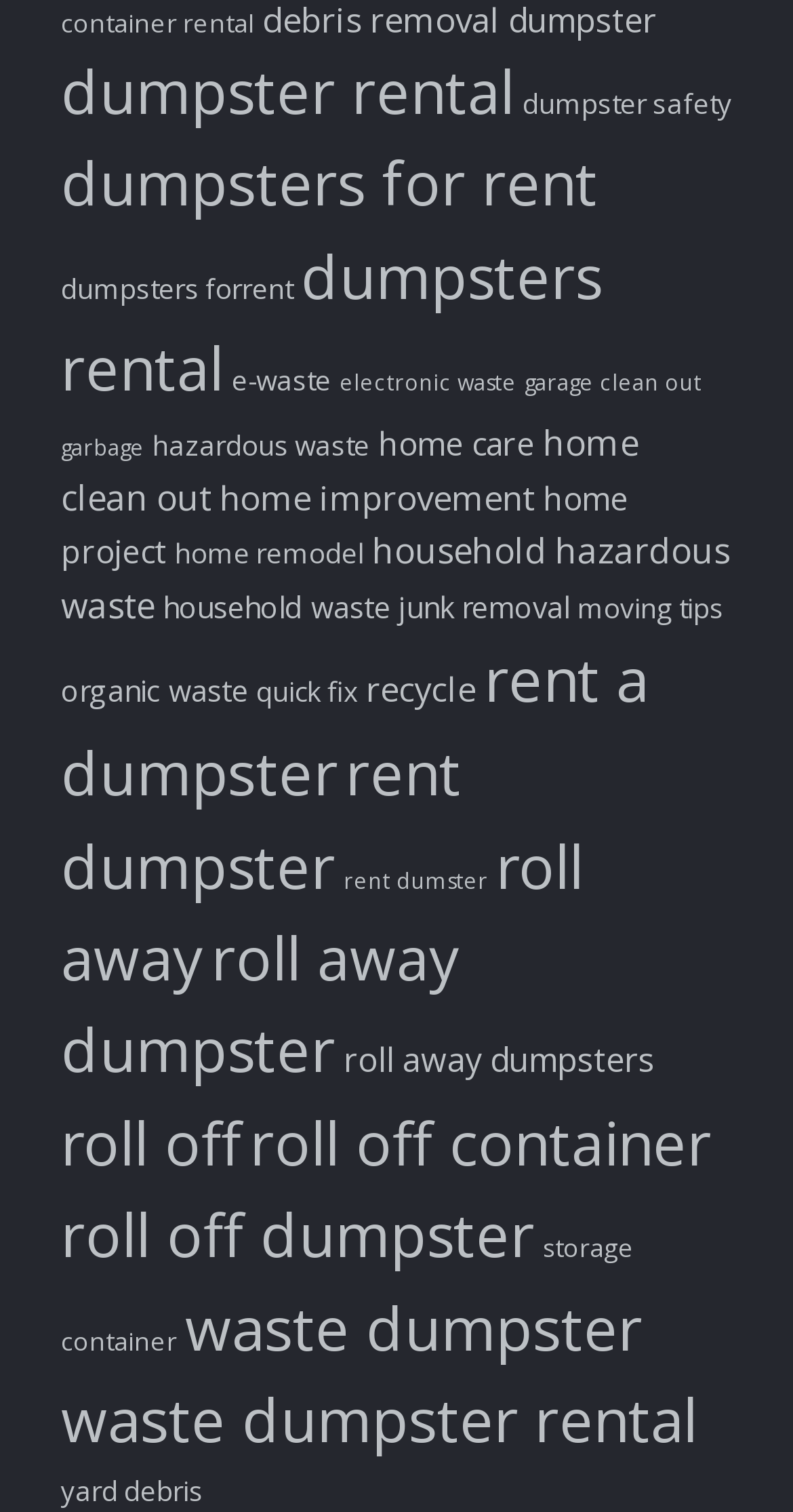Identify the bounding box coordinates for the UI element described as follows: hazardous waste. Use the format (top-left x, top-left y, bottom-right x, bottom-right y) and ensure all values are floating point numbers between 0 and 1.

[0.192, 0.282, 0.467, 0.307]